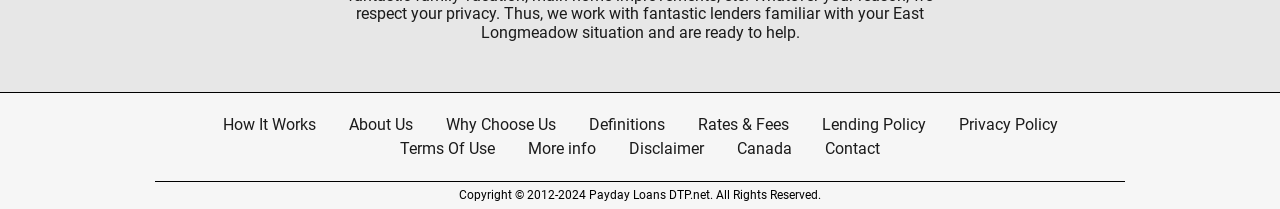Can you find the bounding box coordinates for the element that needs to be clicked to execute this instruction: "Contact us"? The coordinates should be given as four float numbers between 0 and 1, i.e., [left, top, right, bottom].

[0.633, 0.656, 0.699, 0.771]